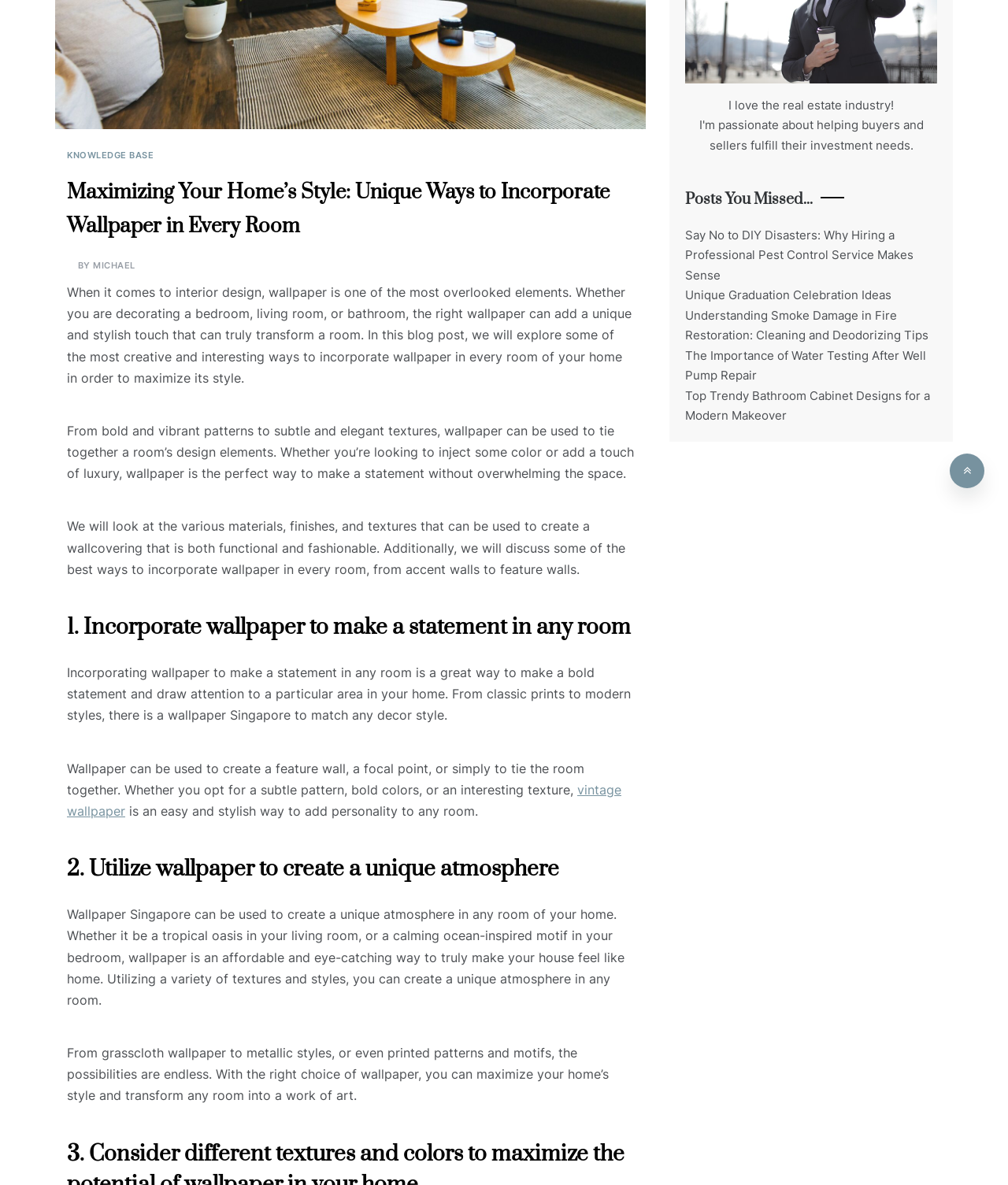Return the bounding box coordinates of the UI element that corresponds to this description: "Michael". The coordinates must be given as four float numbers in the range of 0 and 1, [left, top, right, bottom].

[0.092, 0.219, 0.134, 0.23]